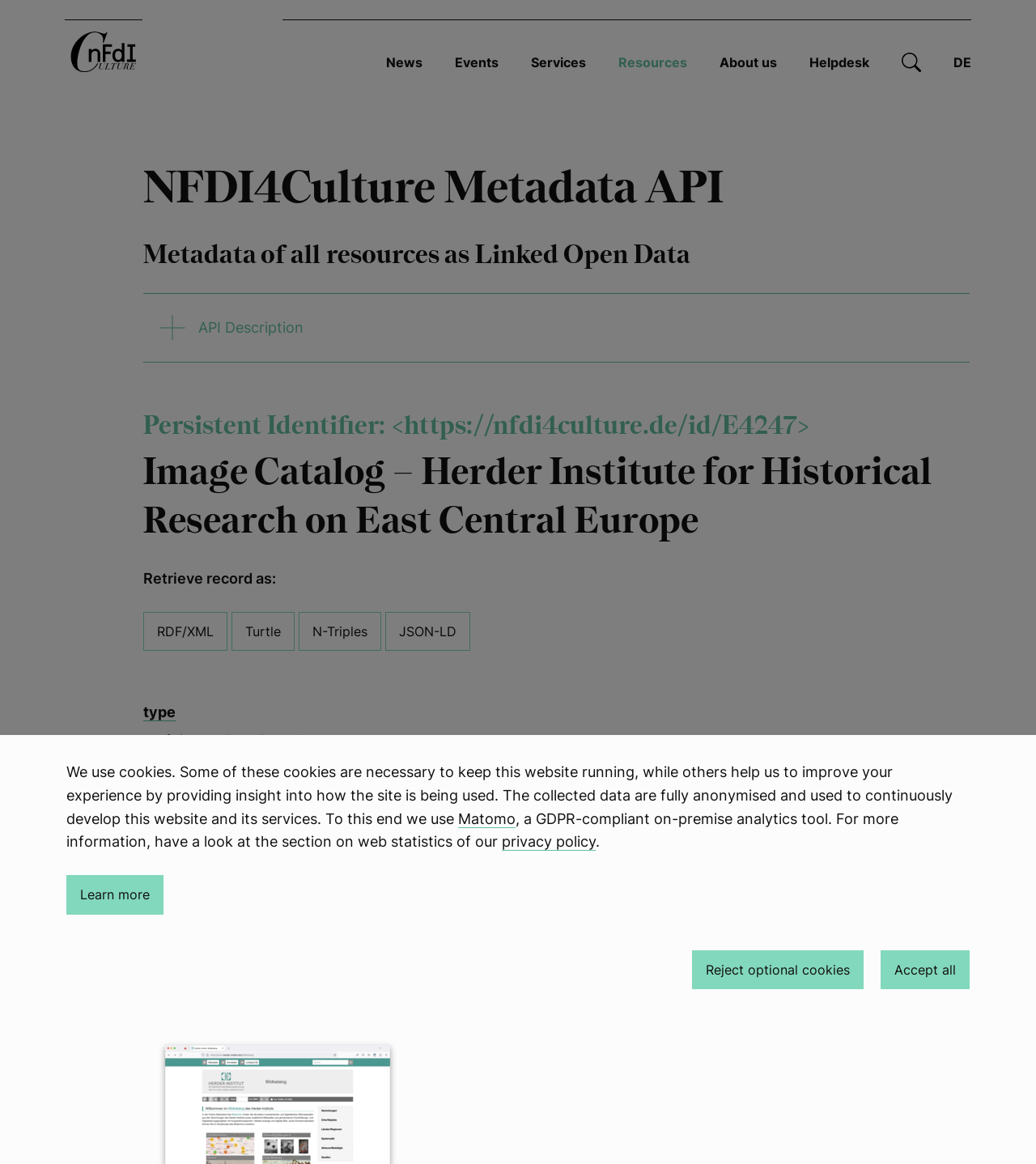Respond to the question with just a single word or phrase: 
What is the lifetime of the cookie '_pk_id.37.9970'?

13 months